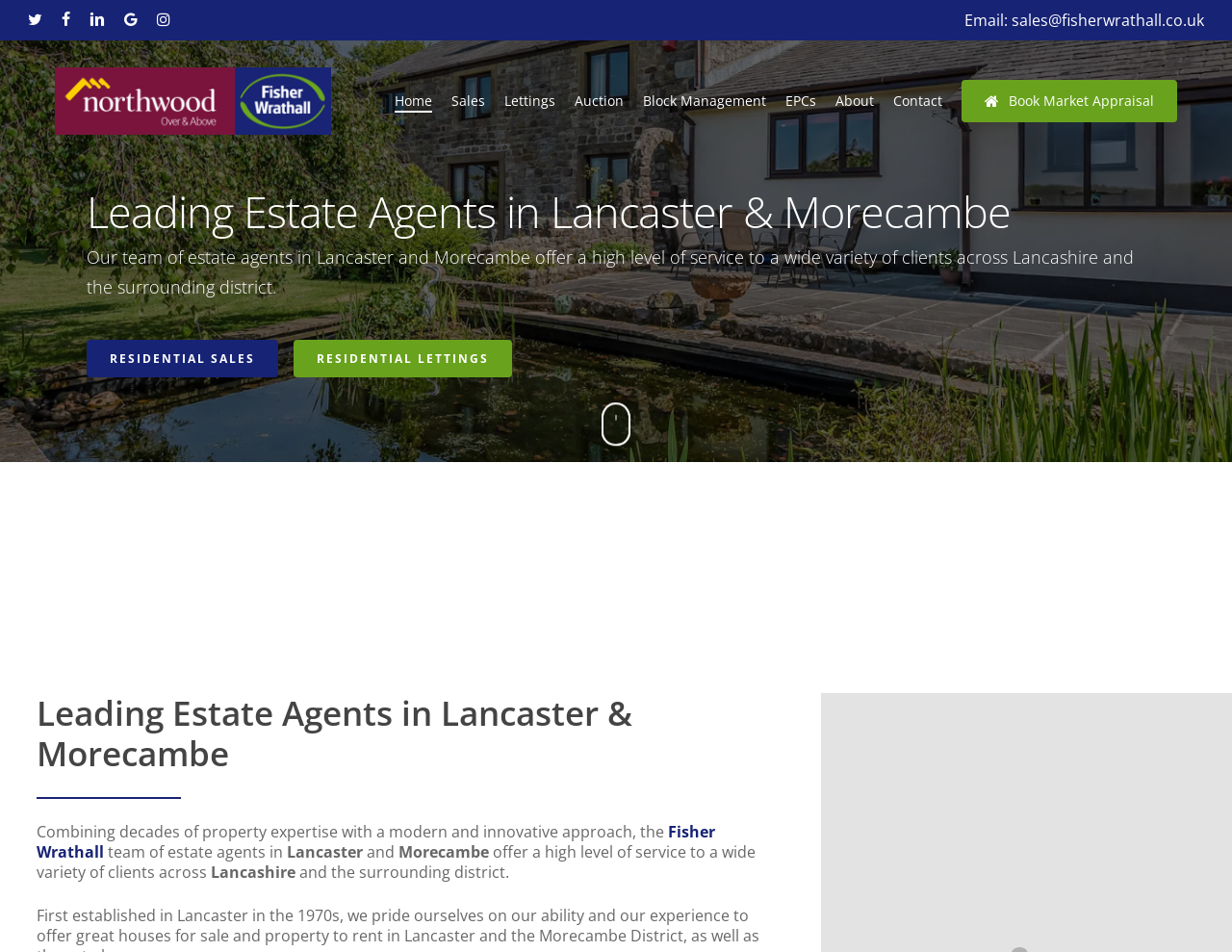Show the bounding box coordinates of the region that should be clicked to follow the instruction: "Contact Fisher Wrathall."

[0.725, 0.096, 0.765, 0.116]